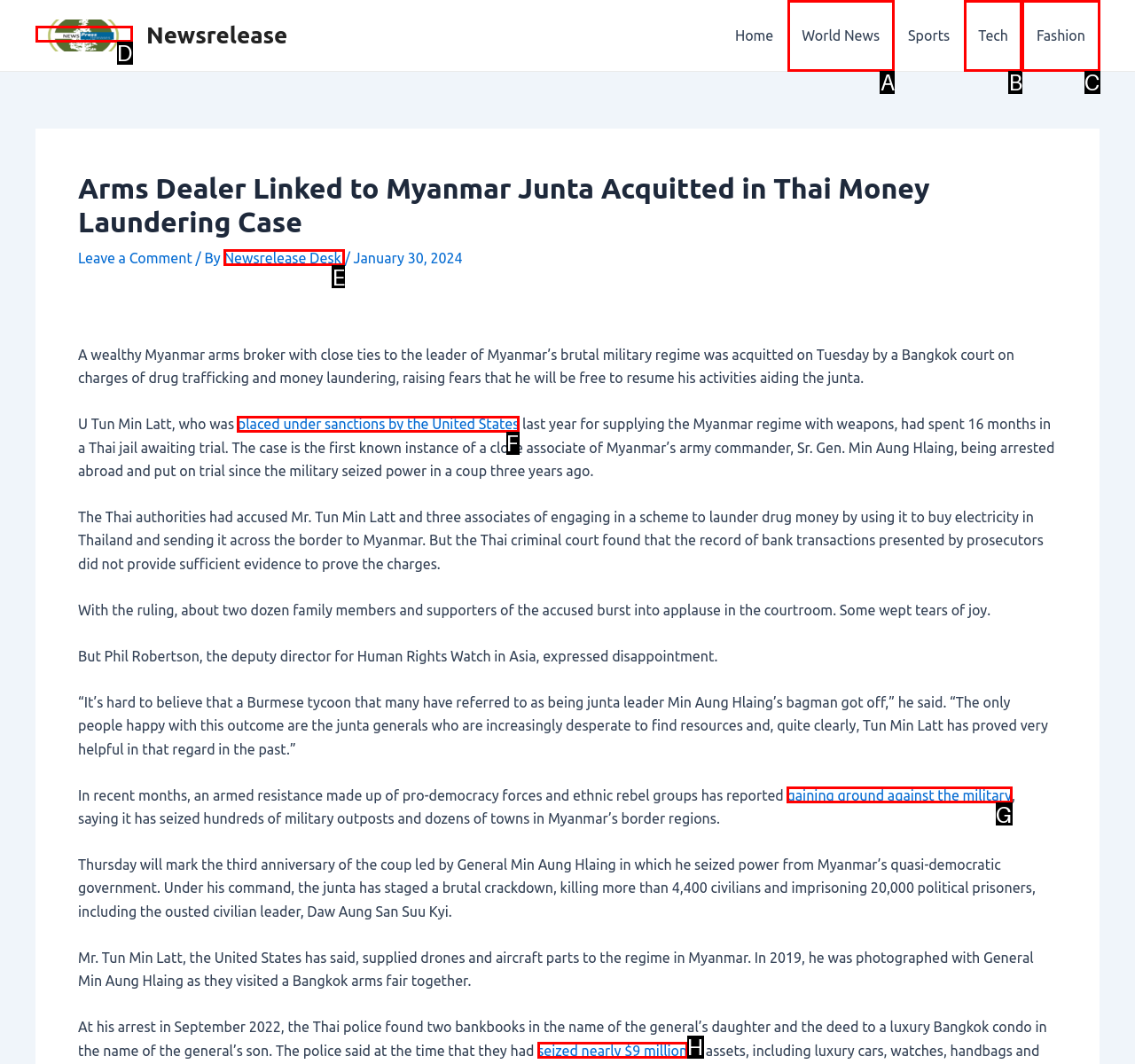Identify the HTML element that should be clicked to accomplish the task: Click on the 'World News' link
Provide the option's letter from the given choices.

A